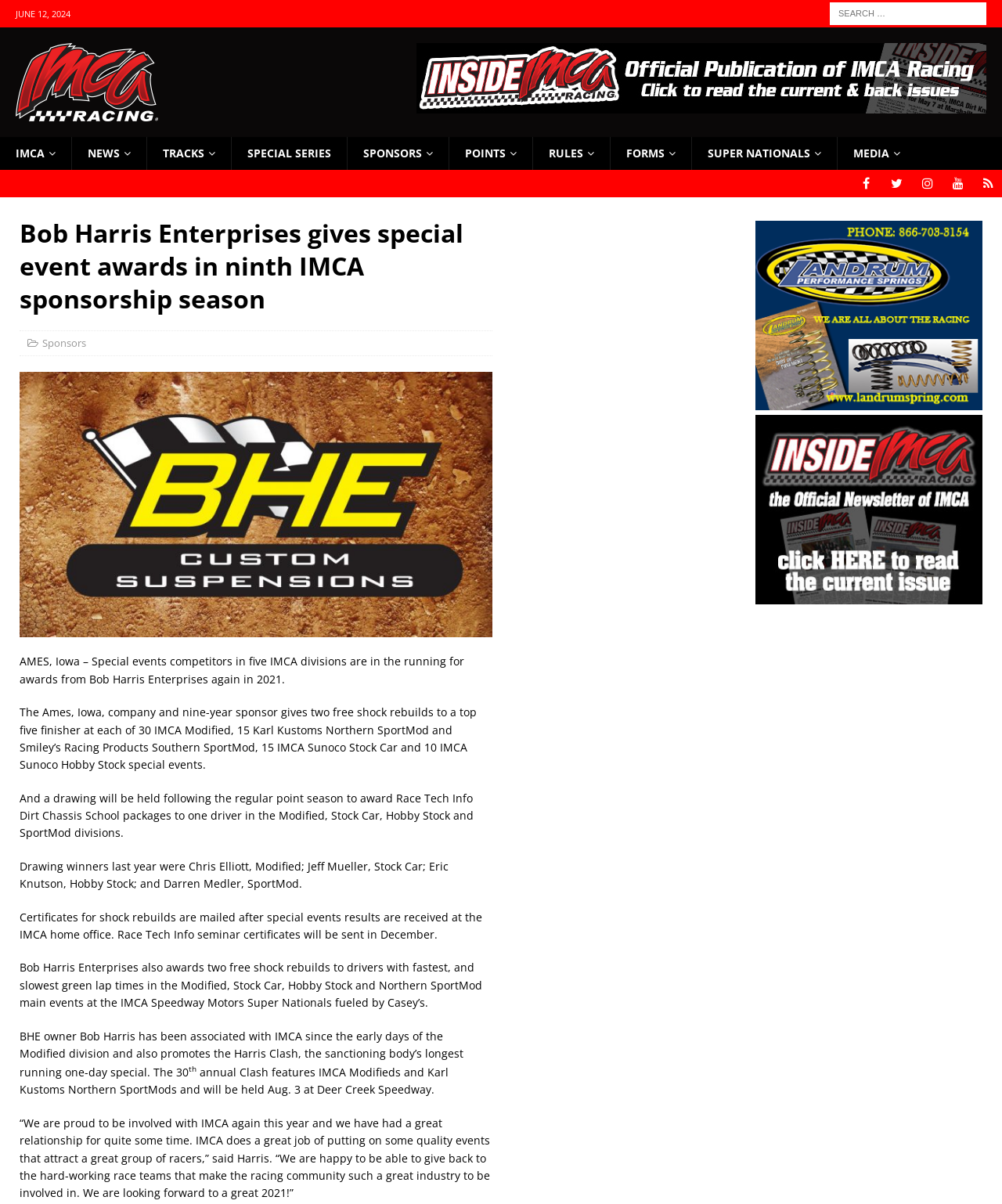Please identify the bounding box coordinates of where to click in order to follow the instruction: "Learn about sponsors".

[0.042, 0.279, 0.086, 0.291]